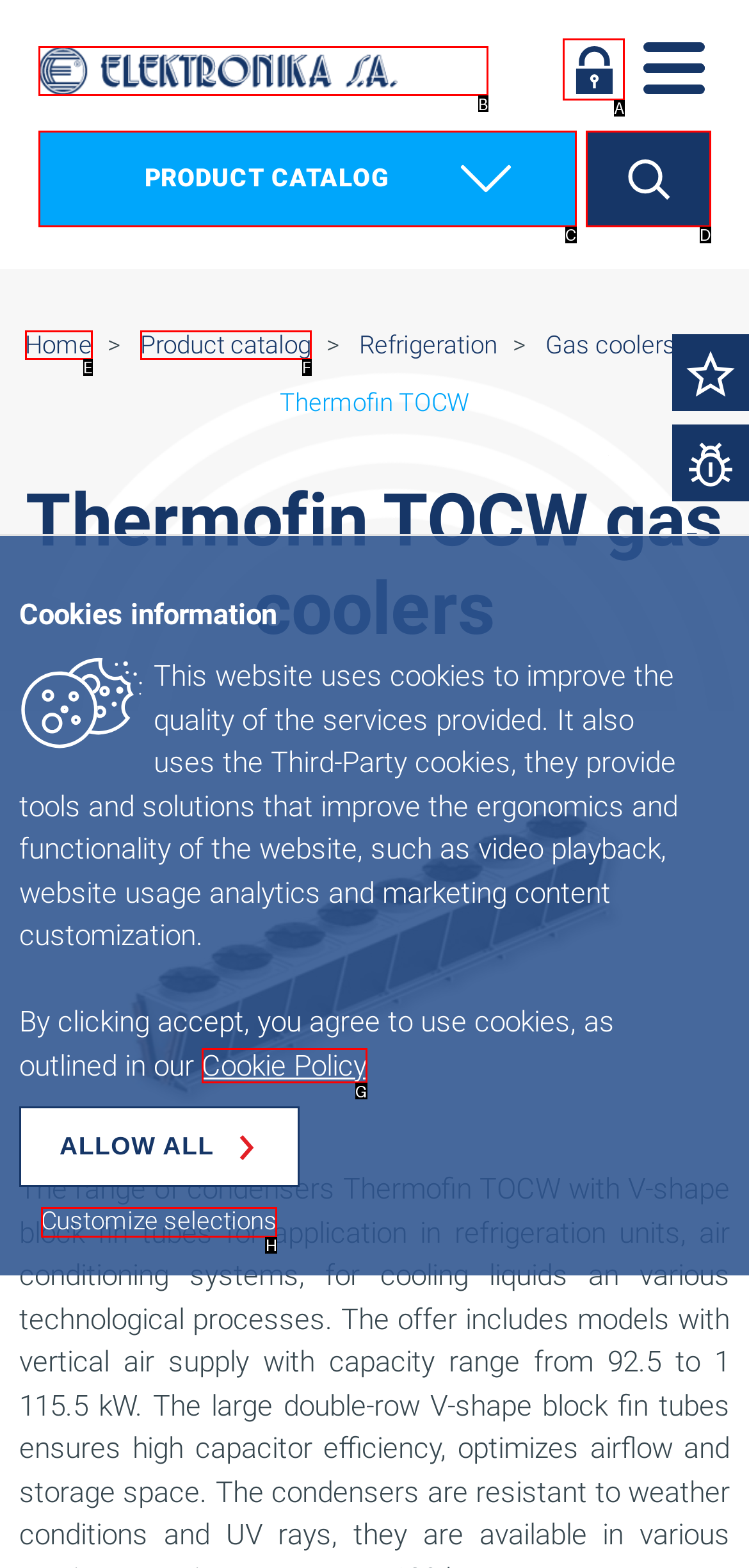From the given options, indicate the letter that corresponds to the action needed to complete this task: customize selections. Respond with only the letter.

H